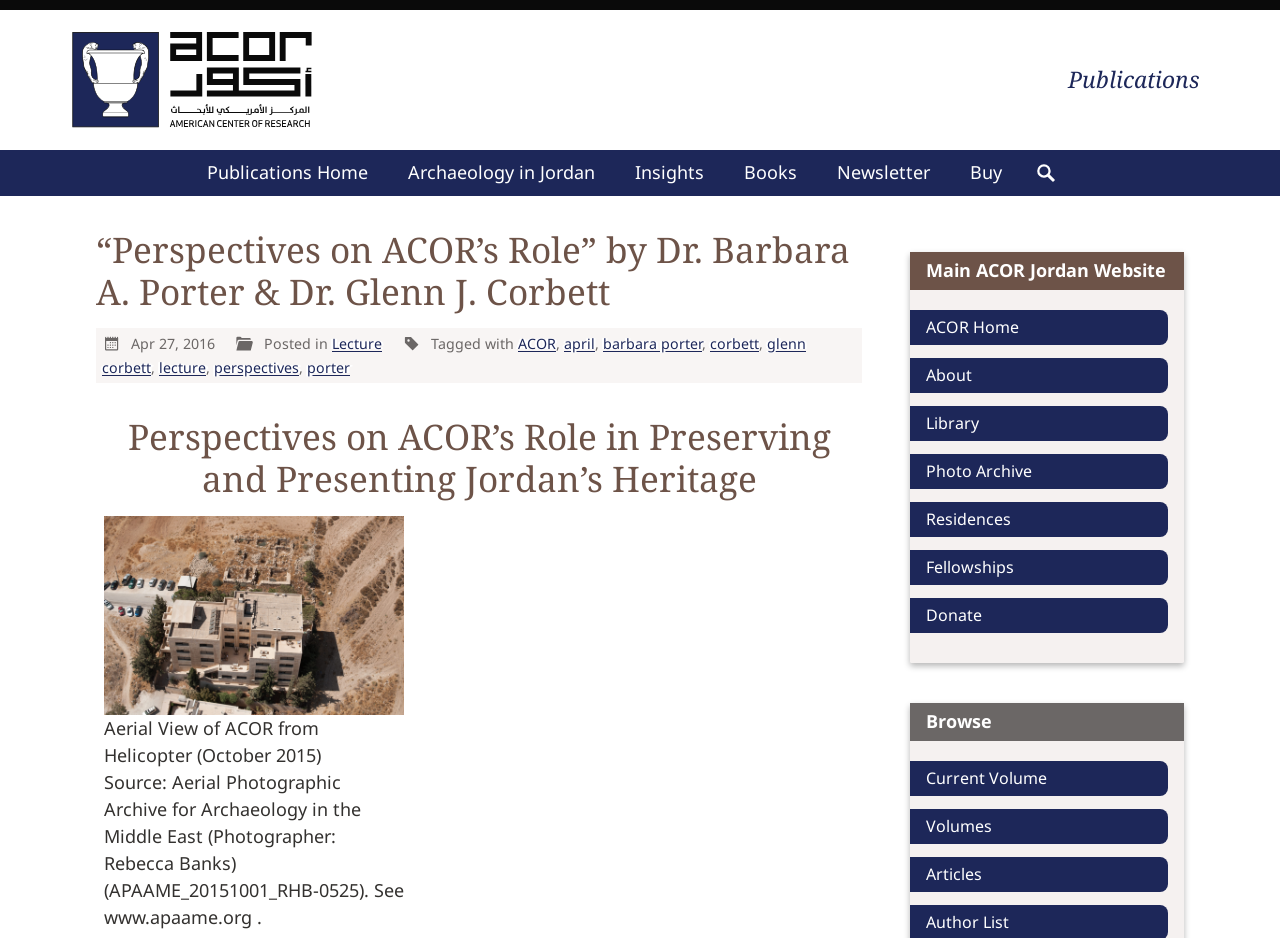What is the topic of the lecture?
Please provide a full and detailed response to the question.

The topic of the lecture can be determined by looking at the heading '“Perspectives on ACOR’s Role” by Dr. Barbara A. Porter & Dr. Glenn J. Corbett' which is a prominent element on the webpage.